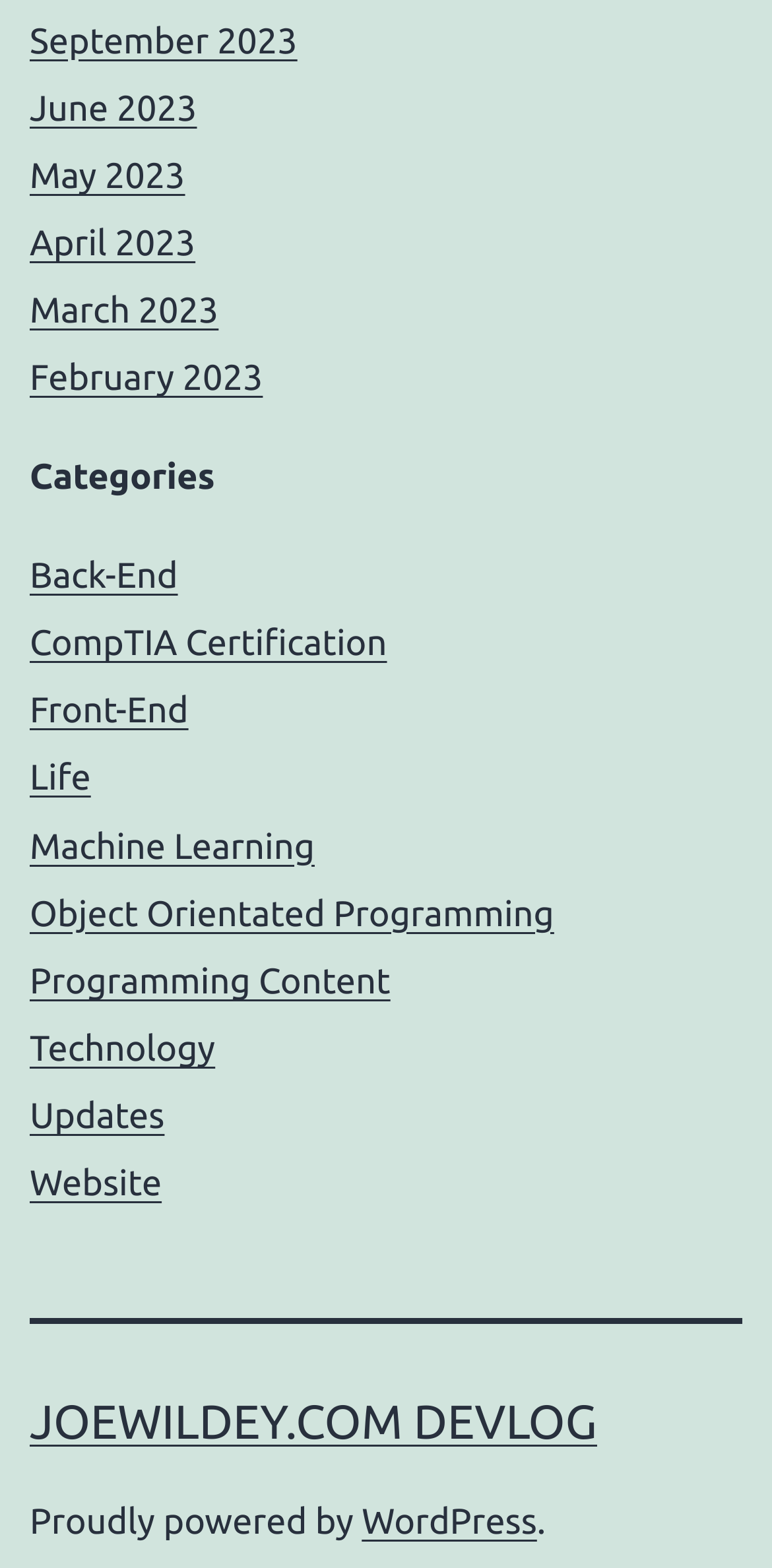Locate the UI element described by March 2023 and provide its bounding box coordinates. Use the format (top-left x, top-left y, bottom-right x, bottom-right y) with all values as floating point numbers between 0 and 1.

[0.038, 0.186, 0.283, 0.211]